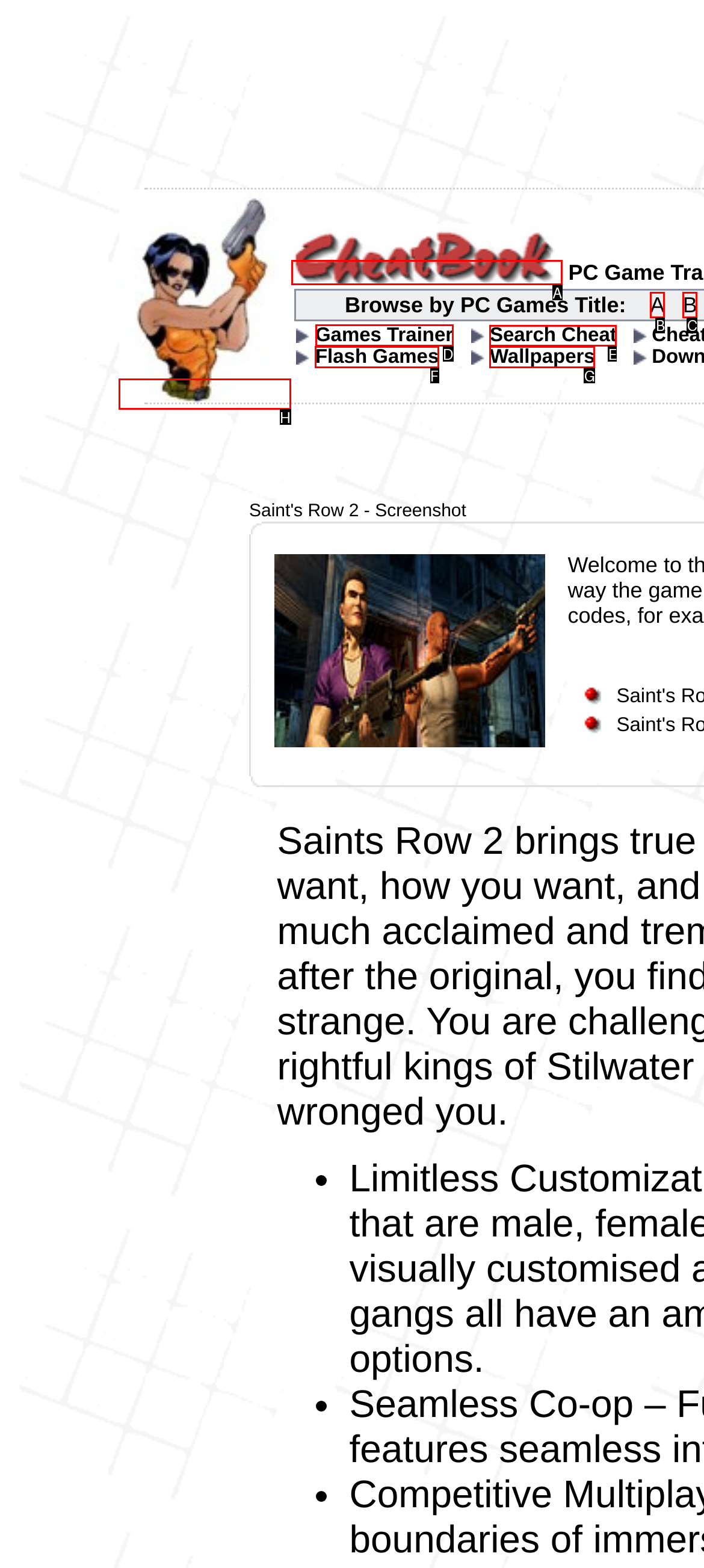Select the letter of the option that should be clicked to achieve the specified task: Search for Games Trainer. Respond with just the letter.

D